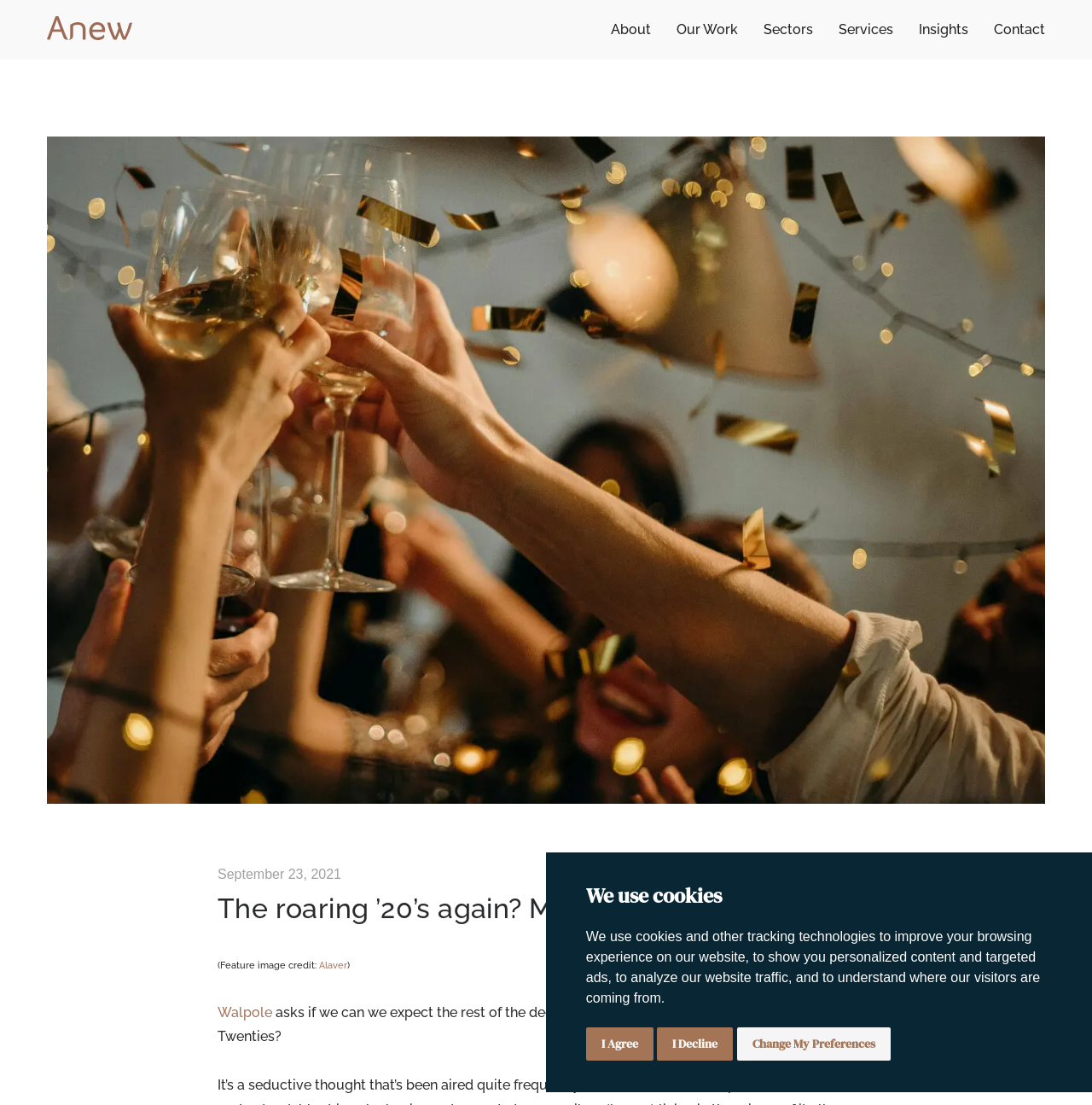Create an in-depth description of the webpage, covering main sections.

This webpage appears to be a blog or article page from a luxury brand marketing company. At the top left corner, there is a logo image and a link to the homepage. Below the logo, there is a navigation menu with links to various sections, including "About", "Our Work", "Sectors", "Services", "Insights", and "Contact".

On the right side of the navigation menu, there is a list of sector links, including "Drinks", "Jewellery & accessories", "Media & entertainment", and others. Below these links, there is another list of service links, including "Brand strategy", "Branding, logo & identity", "Content creation", and others.

The main content of the page is an article titled "The roaring ’20’s again? Maybe…", which is displayed prominently in the center of the page. The article has a featured image that takes up most of the width of the page. Below the title, there is a link to the article and a brief description of the article's content, which asks whether the rest of the decade will be as exciting and dynamic as the Roaring Twenties.

At the bottom of the page, there is a cookie consent dialog with a message explaining the use of cookies and tracking technologies on the website. The dialog has three buttons: "I Agree", "I Decline", and "Change My Preferences".